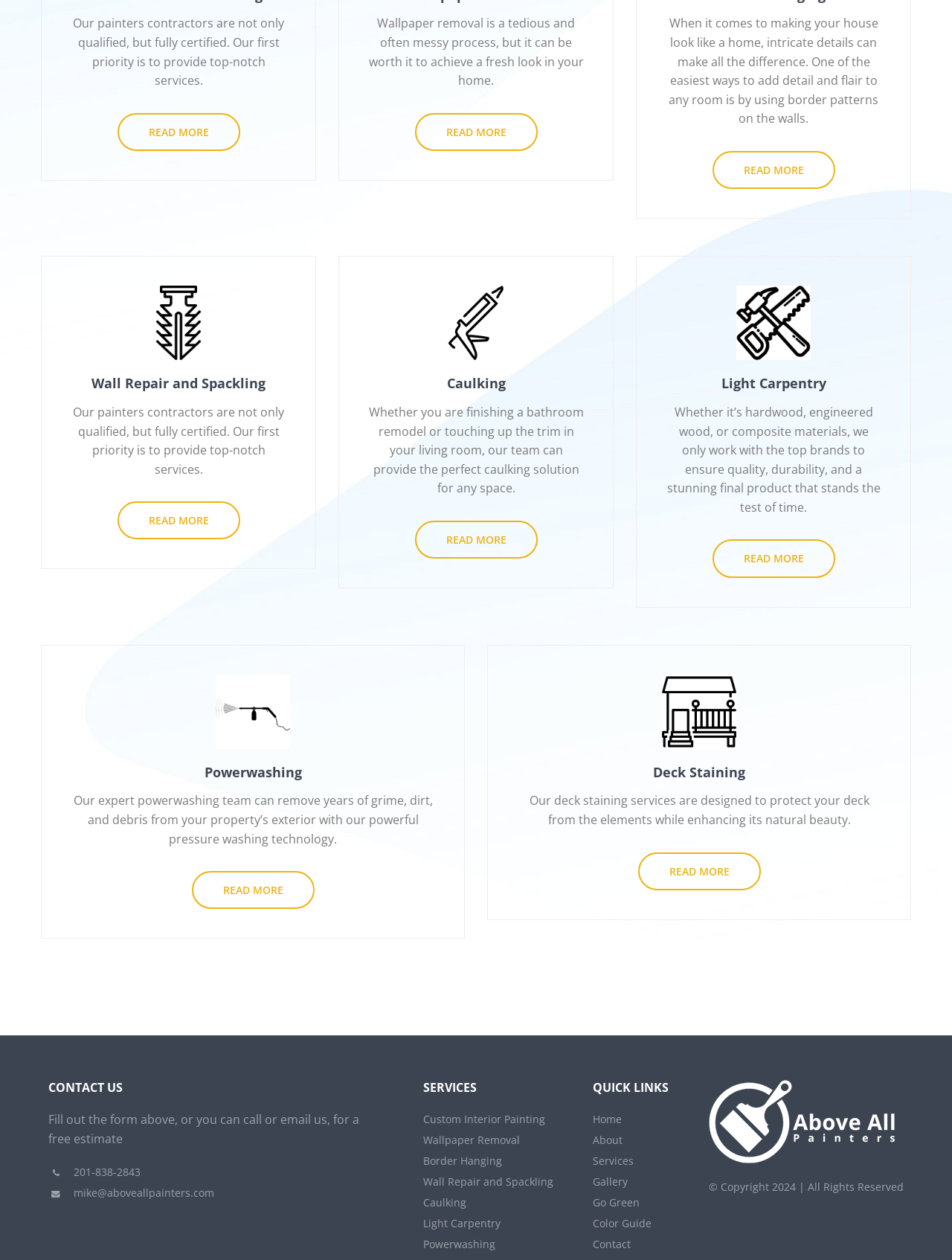Please find the bounding box coordinates of the section that needs to be clicked to achieve this instruction: "Go to the news page".

None